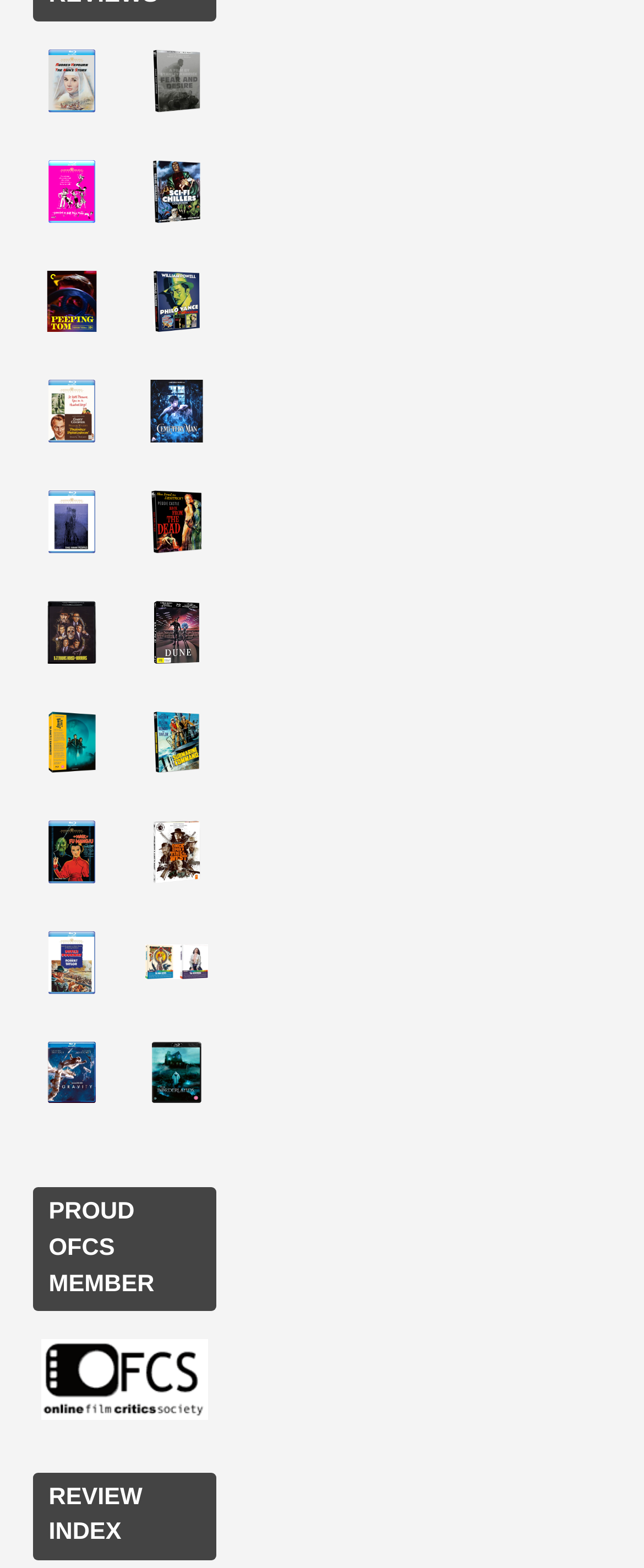Extract the bounding box coordinates of the UI element described: "alt="online film critics society"". Provide the coordinates in the format [left, top, right, bottom] with values ranging from 0 to 1.

[0.05, 0.849, 0.336, 0.911]